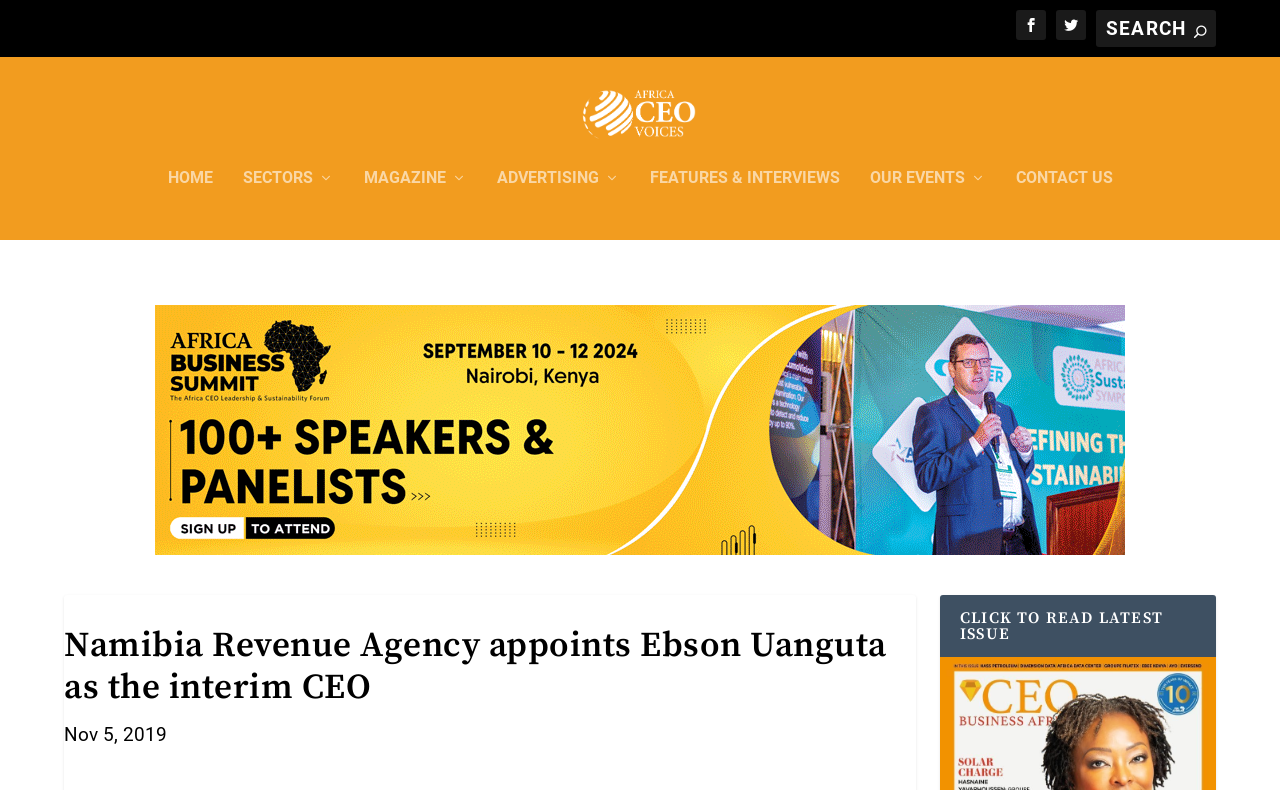What is the date of the news article?
Based on the image, provide a one-word or brief-phrase response.

Nov 5, 2019